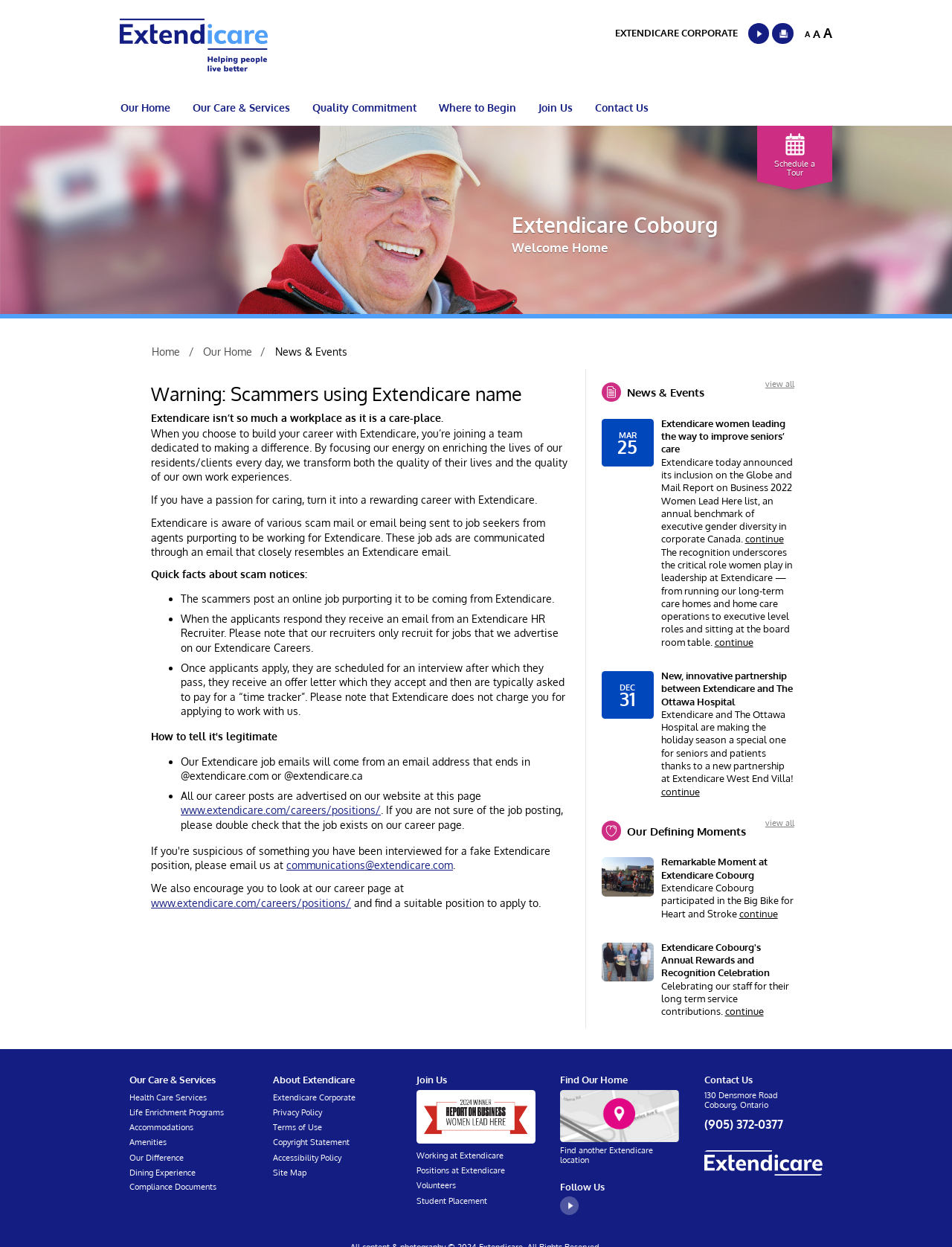What is the warning about on this webpage?
Please utilize the information in the image to give a detailed response to the question.

The webpage has a warning about scammers using the Extendicare name, which is indicated by the heading 'Warning: Scammers using Extendicare name' and the subsequent text that explains the scam.